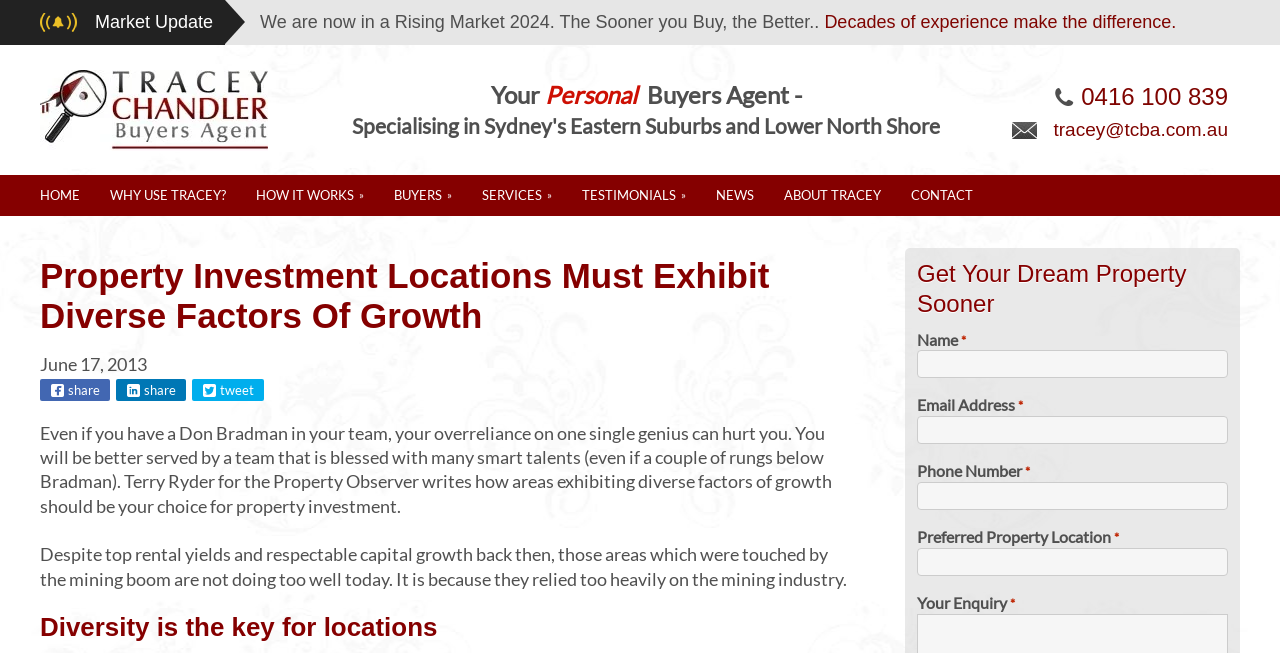Determine the bounding box coordinates of the UI element that matches the following description: "About Tracey". The coordinates should be four float numbers between 0 and 1 in the format [left, top, right, bottom].

[0.601, 0.268, 0.7, 0.331]